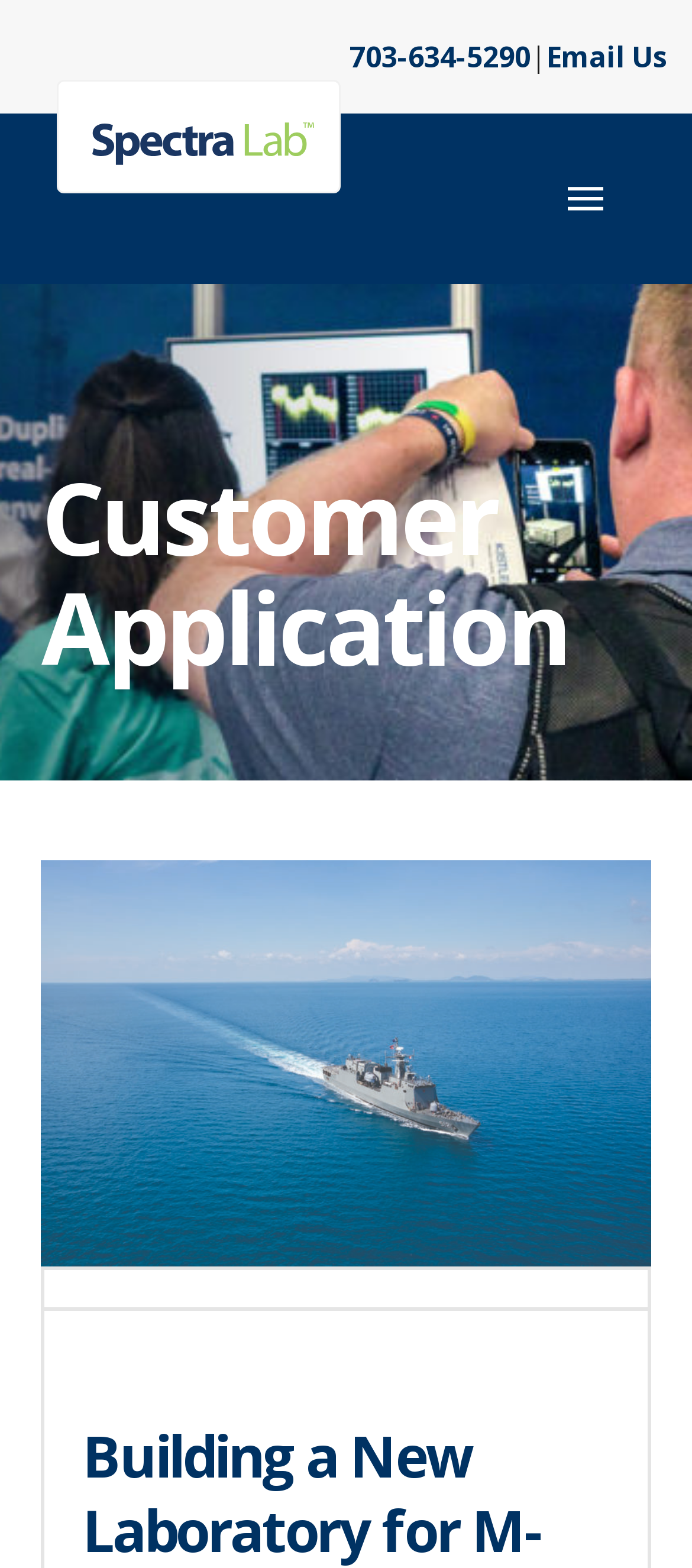Provide the bounding box coordinates of the HTML element this sentence describes: "aria-label="Toggle Off Canvas Content"".

[0.774, 0.095, 0.918, 0.158]